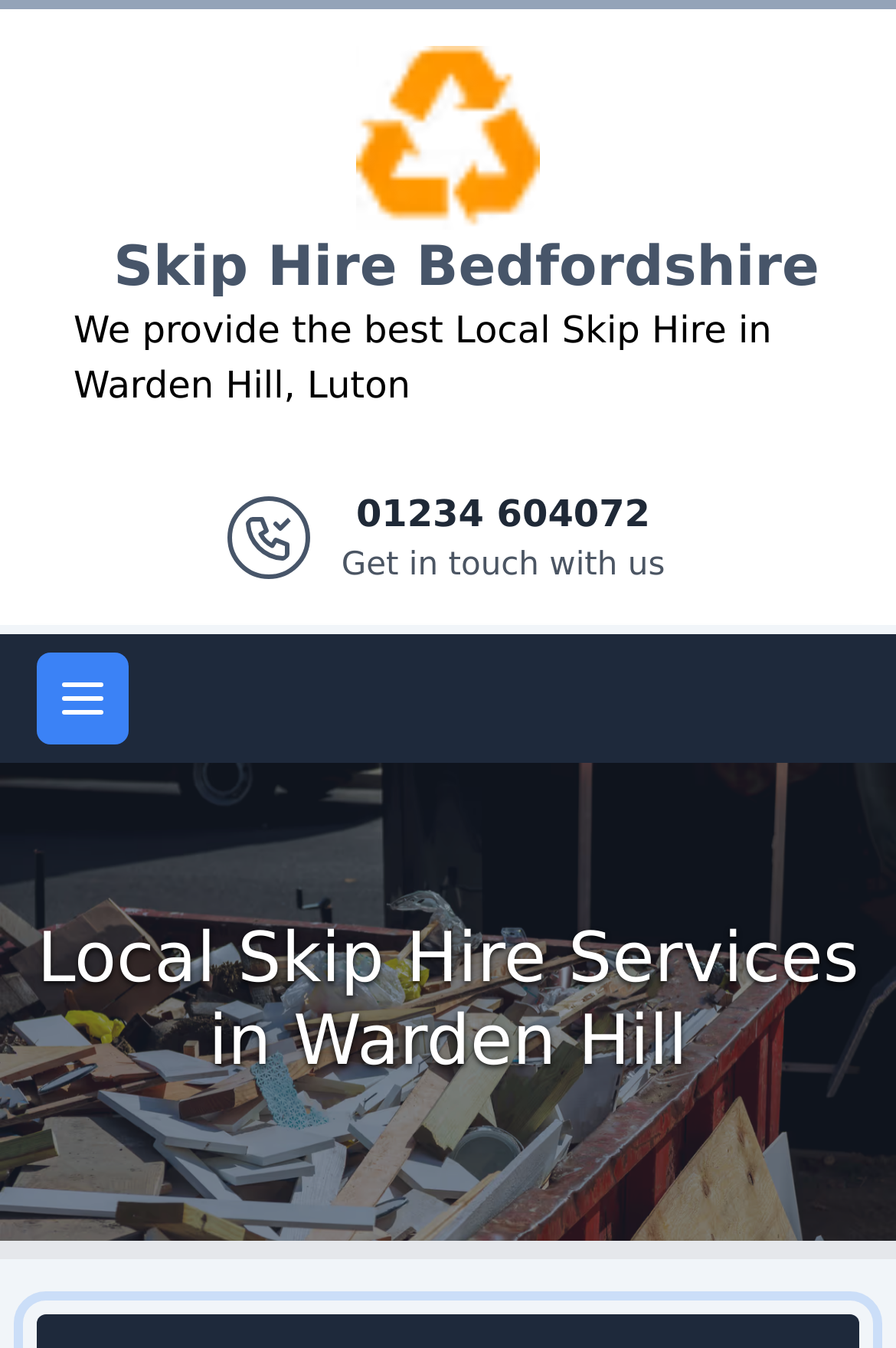Is there a menu button on the page?
Based on the image, respond with a single word or phrase.

Yes